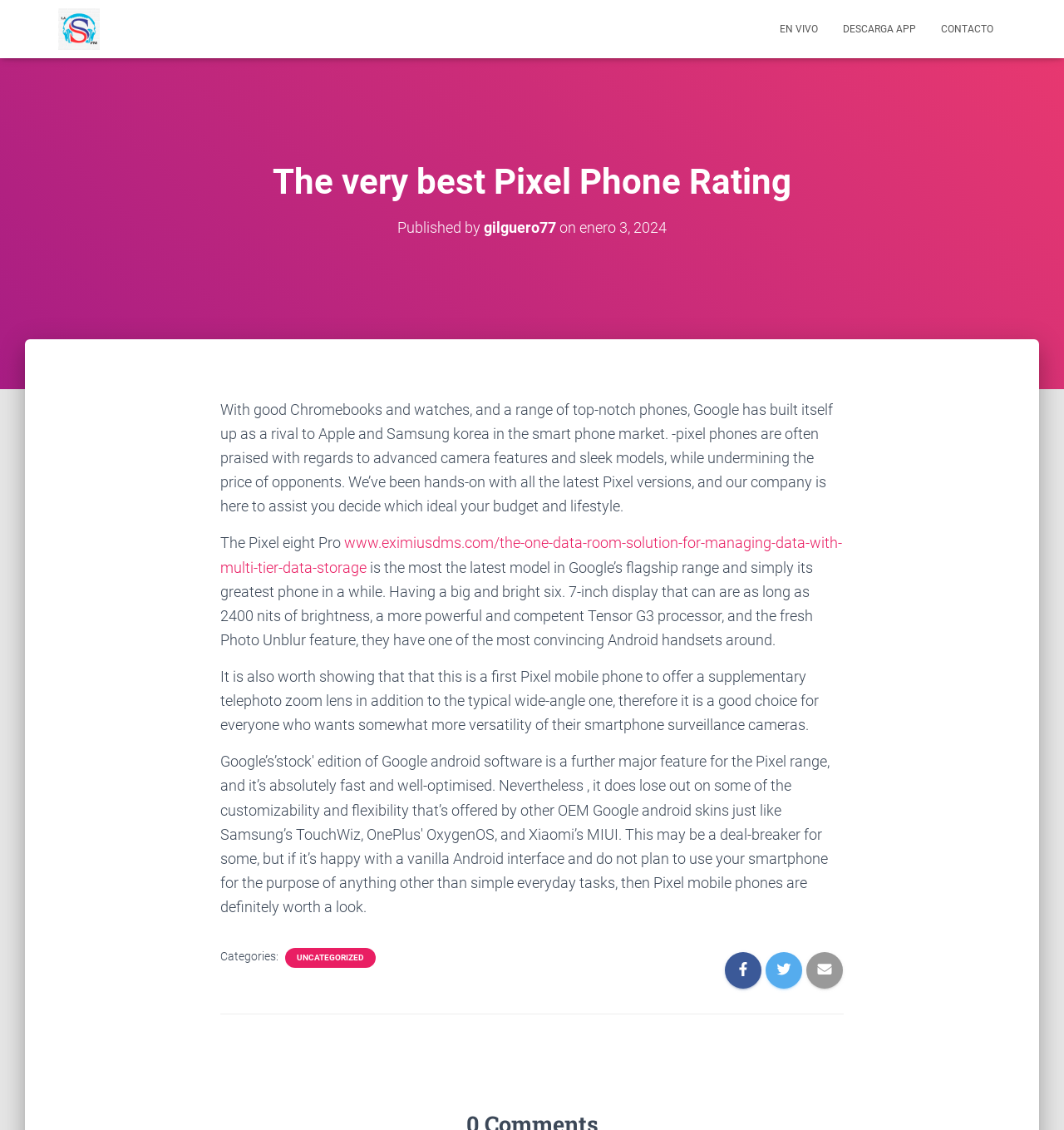Determine the bounding box coordinates of the UI element described below. Use the format (top-left x, top-left y, bottom-right x, bottom-right y) with floating point numbers between 0 and 1: title="Lasfmradio"

[0.043, 0.007, 0.105, 0.044]